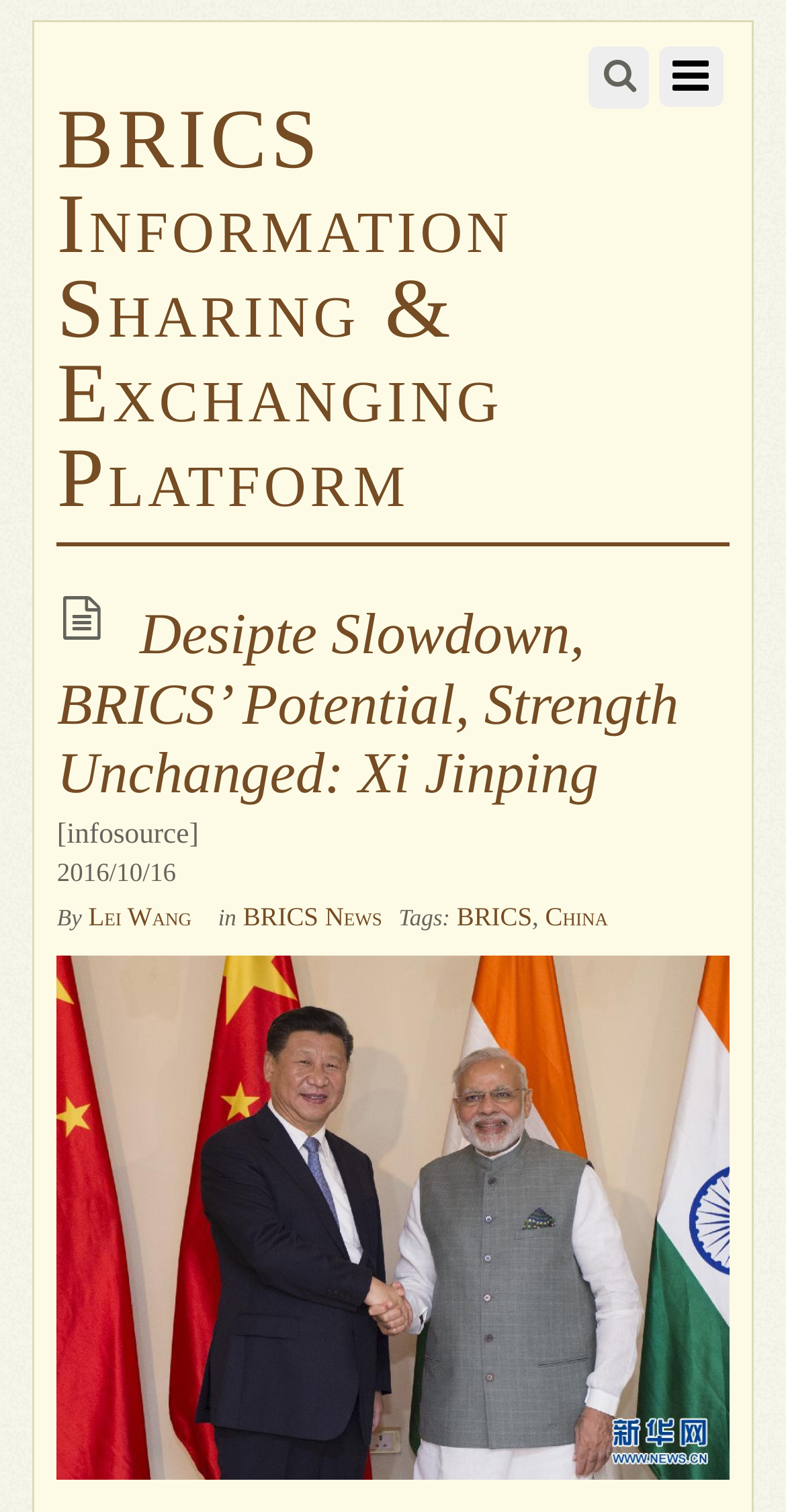Locate the bounding box of the UI element described by: "Lei Wang" in the given webpage screenshot.

[0.112, 0.595, 0.244, 0.615]